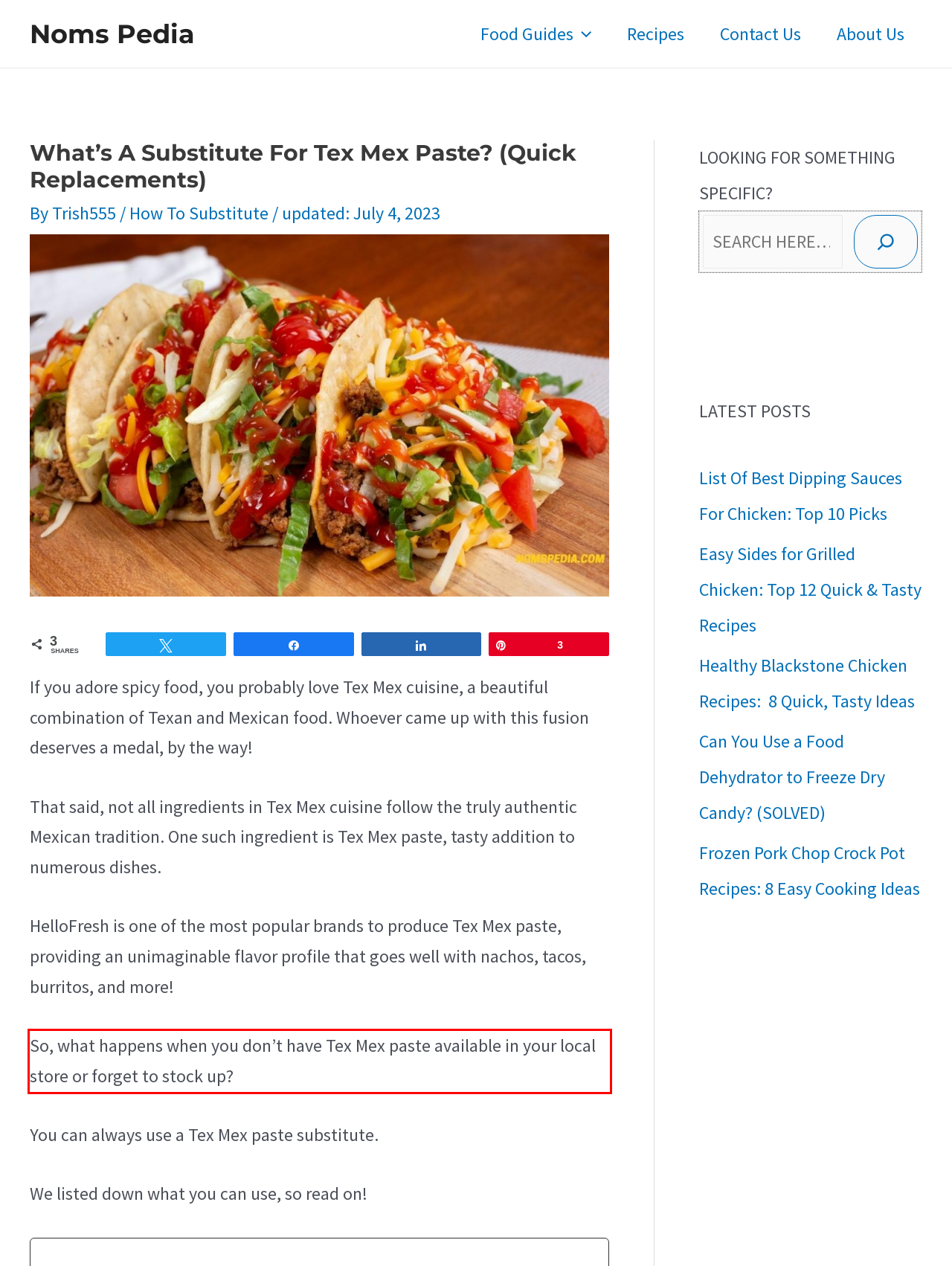Examine the webpage screenshot and use OCR to recognize and output the text within the red bounding box.

So, what happens when you don’t have Tex Mex paste available in your local store or forget to stock up?